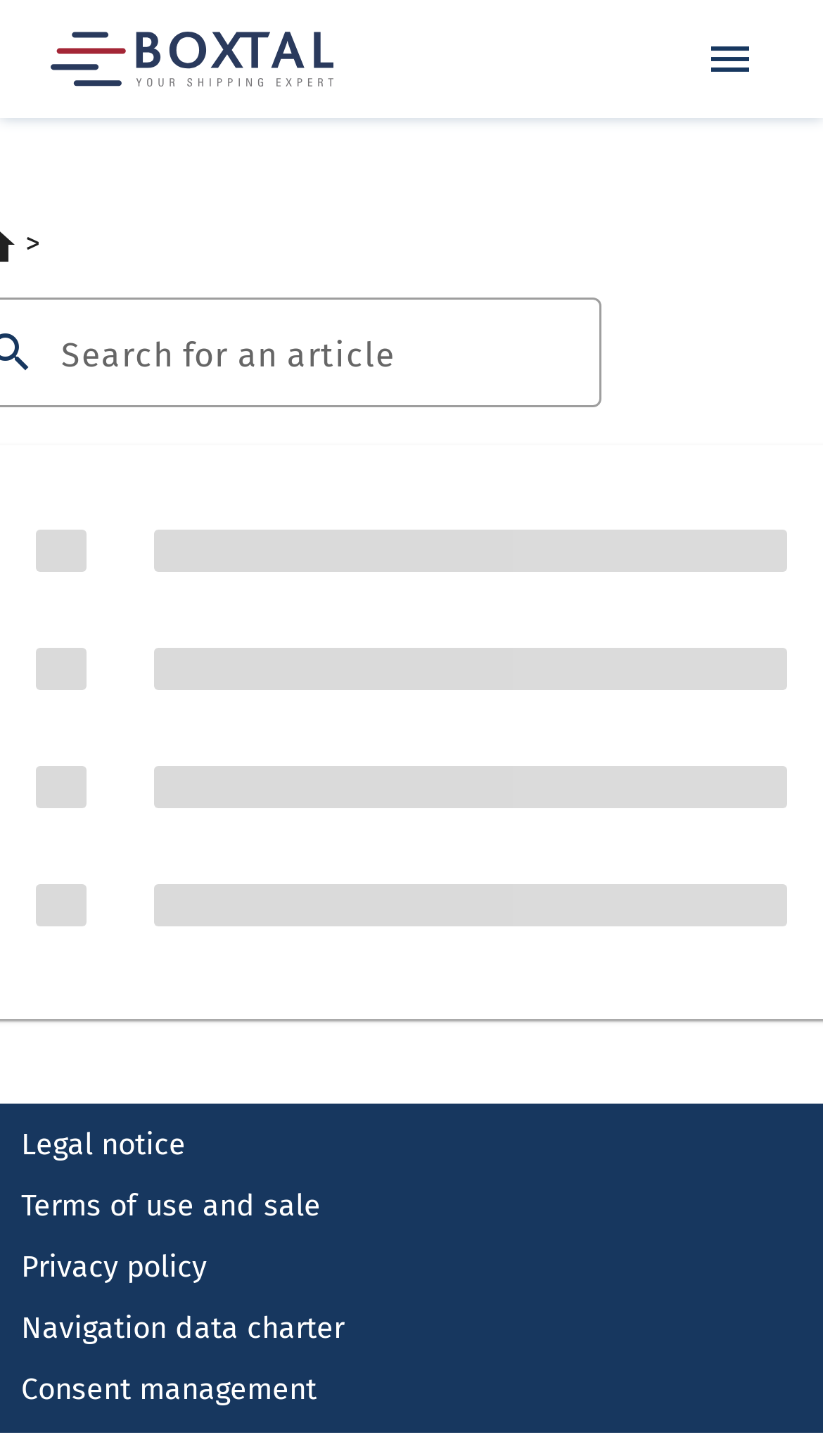Locate the bounding box coordinates of the region to be clicked to comply with the following instruction: "Go to terms of use and sale". The coordinates must be four float numbers between 0 and 1, in the form [left, top, right, bottom].

[0.026, 0.816, 0.39, 0.841]